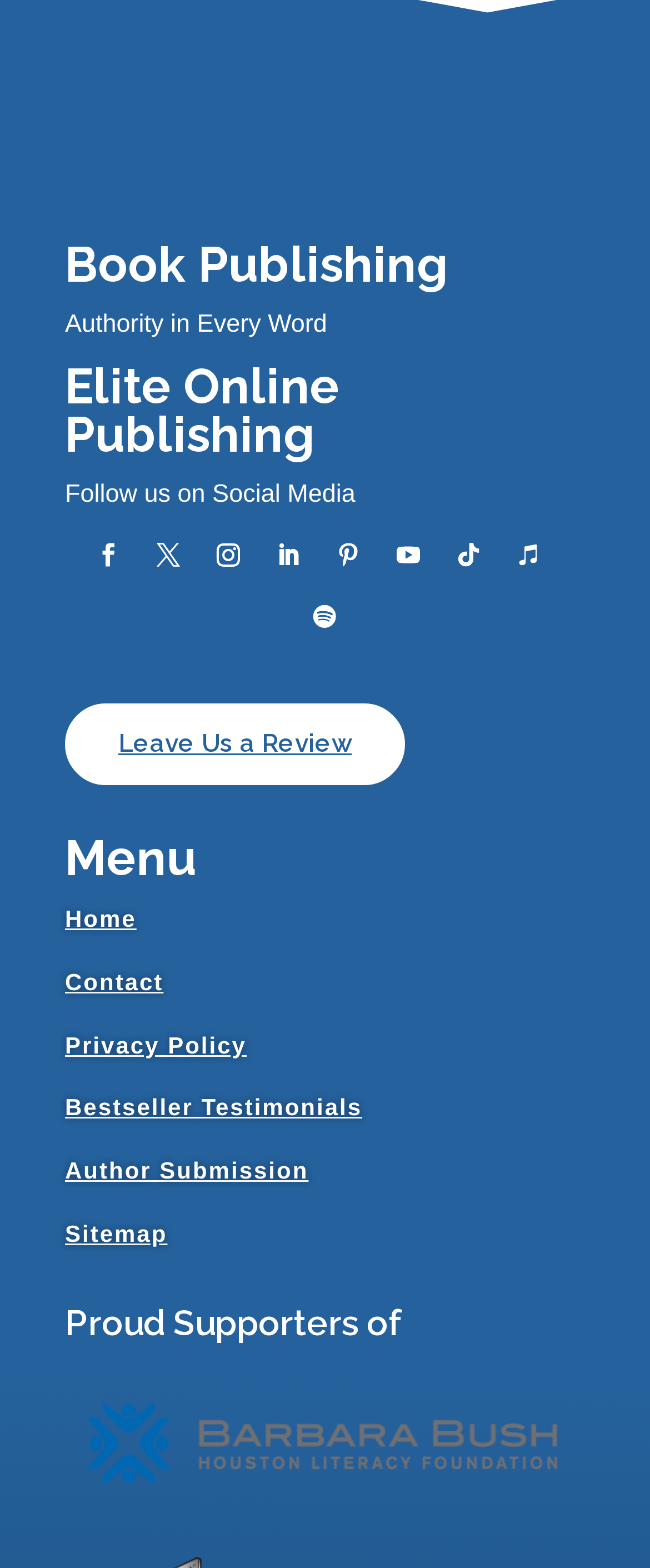Please determine the bounding box coordinates of the element's region to click in order to carry out the following instruction: "Check Sitemap". The coordinates should be four float numbers between 0 and 1, i.e., [left, top, right, bottom].

[0.1, 0.779, 0.258, 0.796]